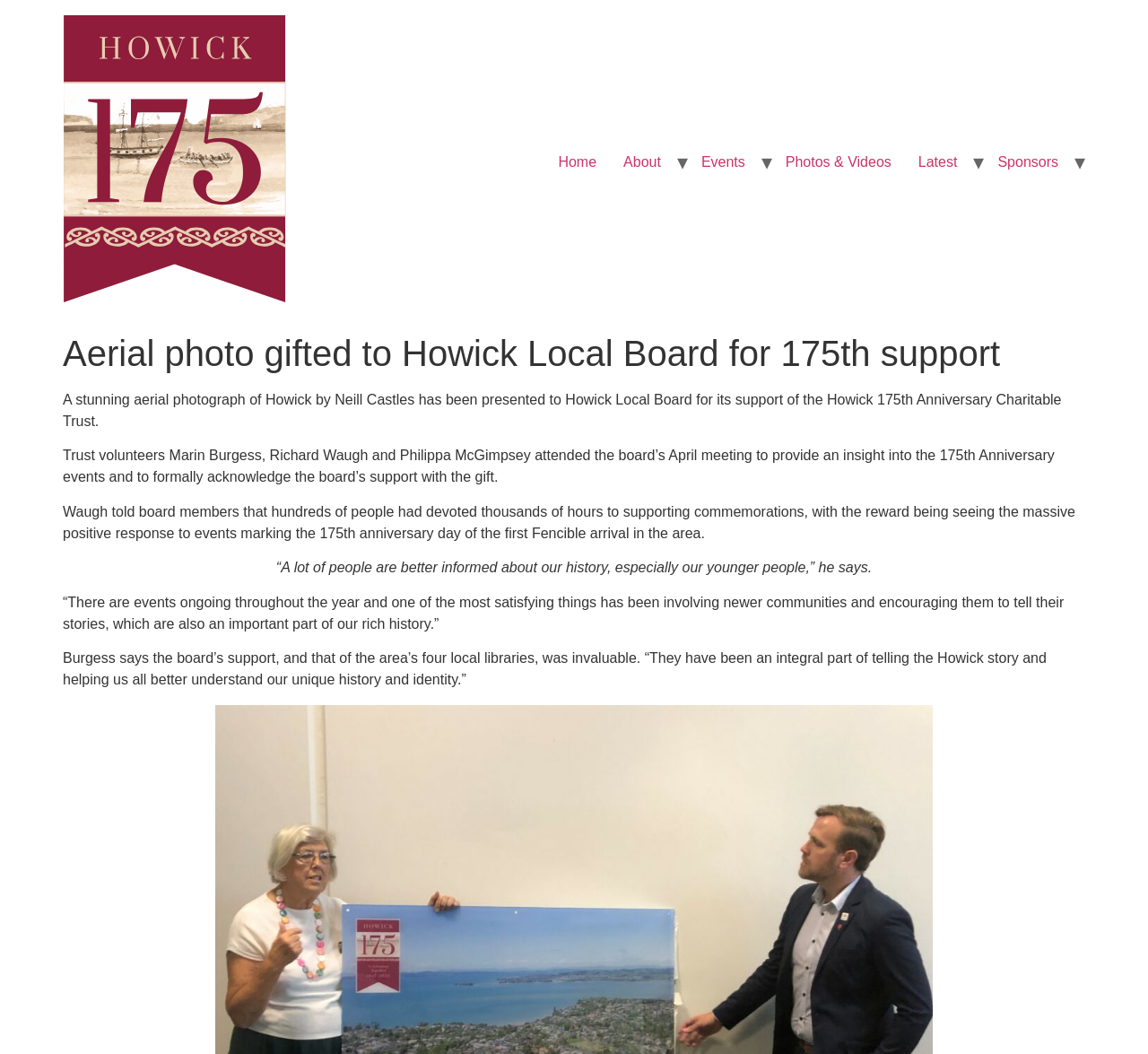Analyze the image and give a detailed response to the question:
What is the name of the charitable trust?

The answer can be found in the StaticText element which states 'A stunning aerial photograph of Howick by Neill Castles has been presented to Howick Local Board for its support of the Howick 175th Anniversary Charitable Trust.'